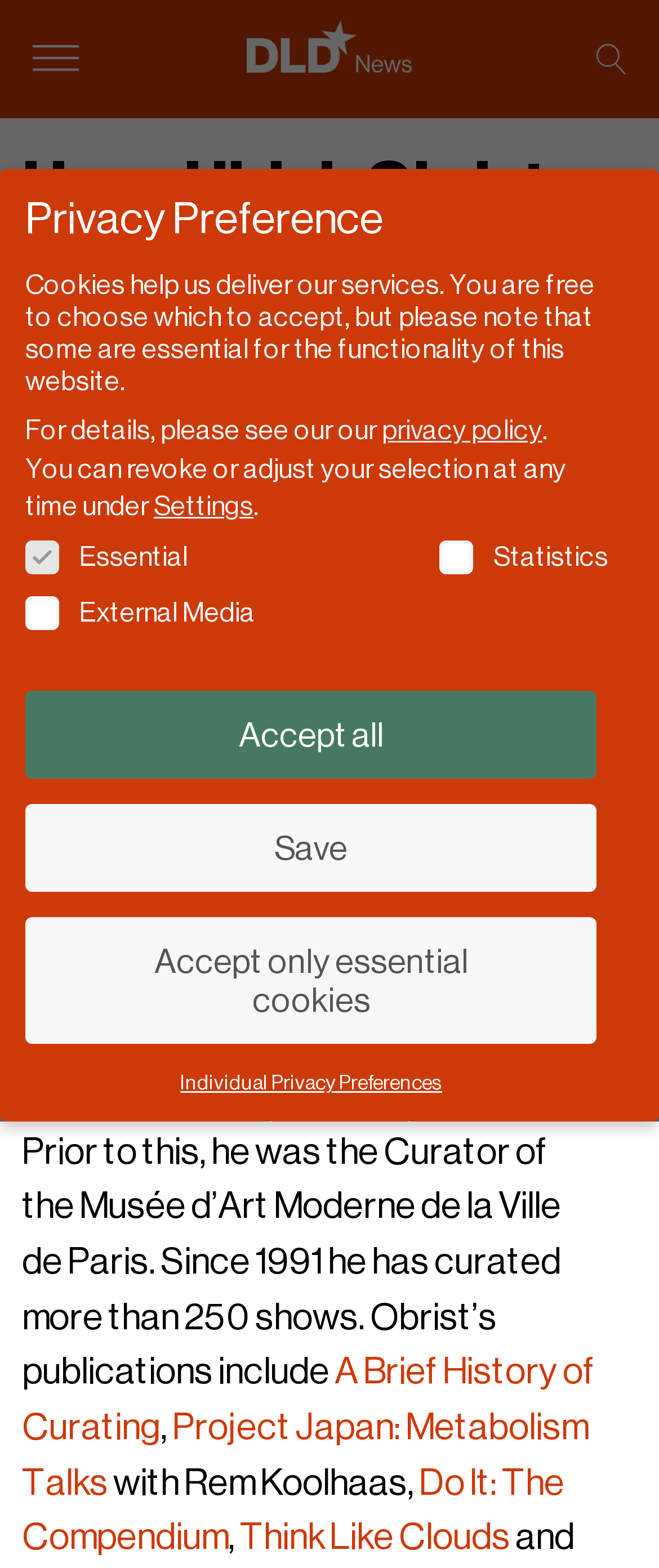What is the name of the institution where Hans Ulrich Obrist was the Curator?
Could you please answer the question thoroughly and with as much detail as possible?

According to the static text 'Hans Ulrich Obrist is Artistic Director of the Serpentine Galleries, London. Prior to this, he was the Curator of the Musée d’Art Moderne de la Ville de Paris.', Hans Ulrich Obrist was the Curator of the Musée d’Art Moderne de la Ville de Paris before becoming the Artistic Director of the Serpentine Galleries.